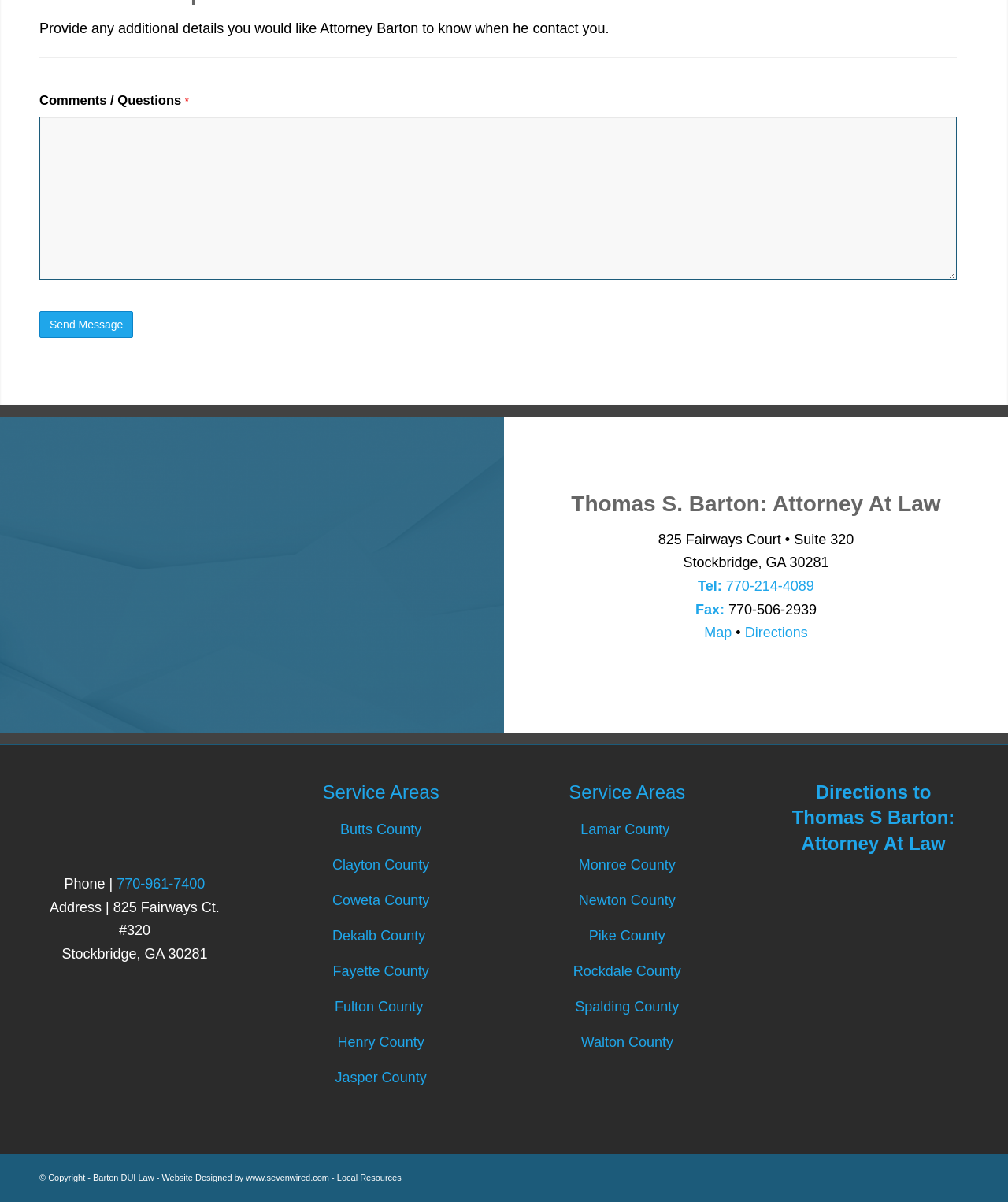Identify the bounding box coordinates for the UI element described as follows: Next Post →. Use the format (top-left x, top-left y, bottom-right x, bottom-right y) and ensure all values are floating point numbers between 0 and 1.

None